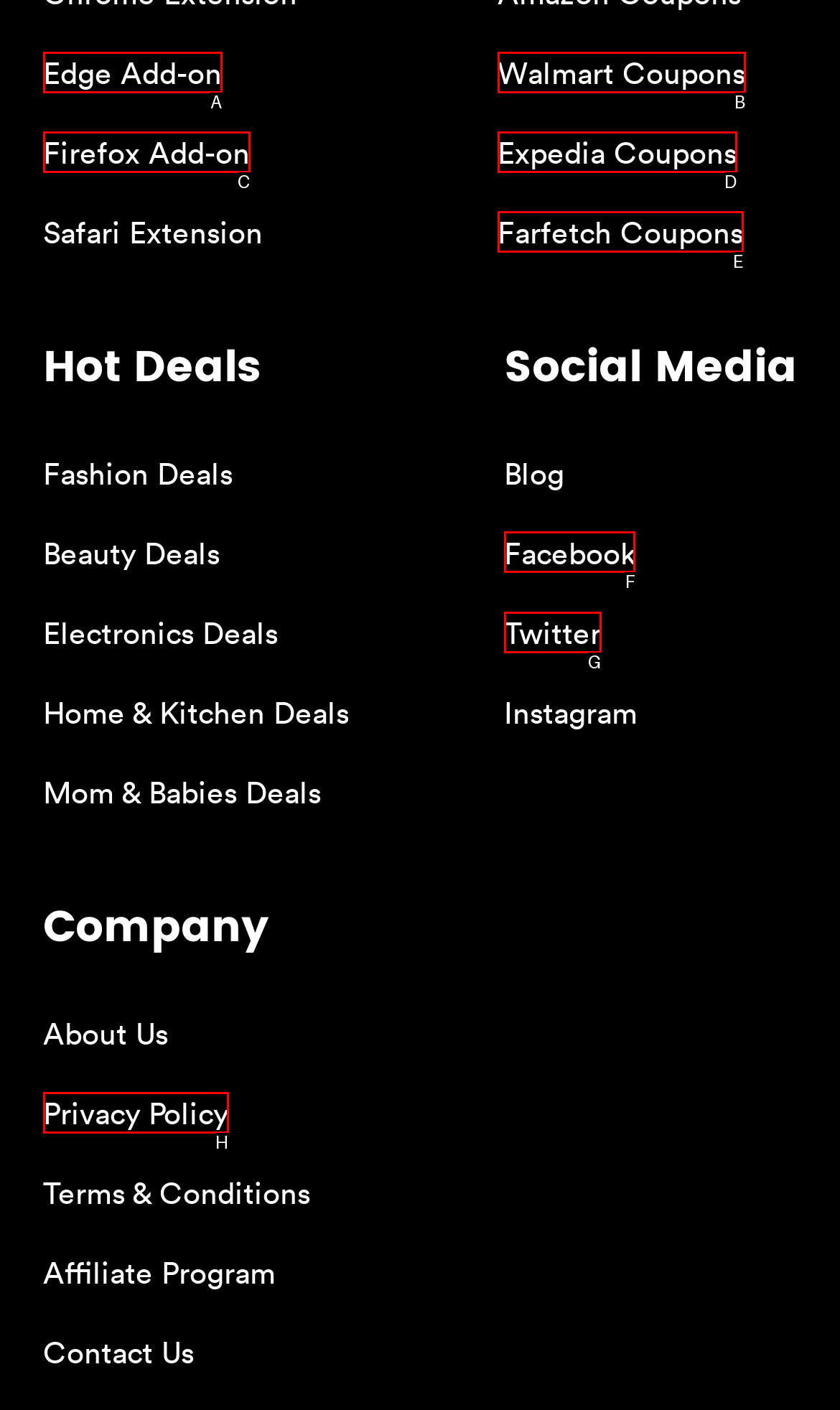Determine the HTML element to be clicked to complete the task: Visit Facebook. Answer by giving the letter of the selected option.

F